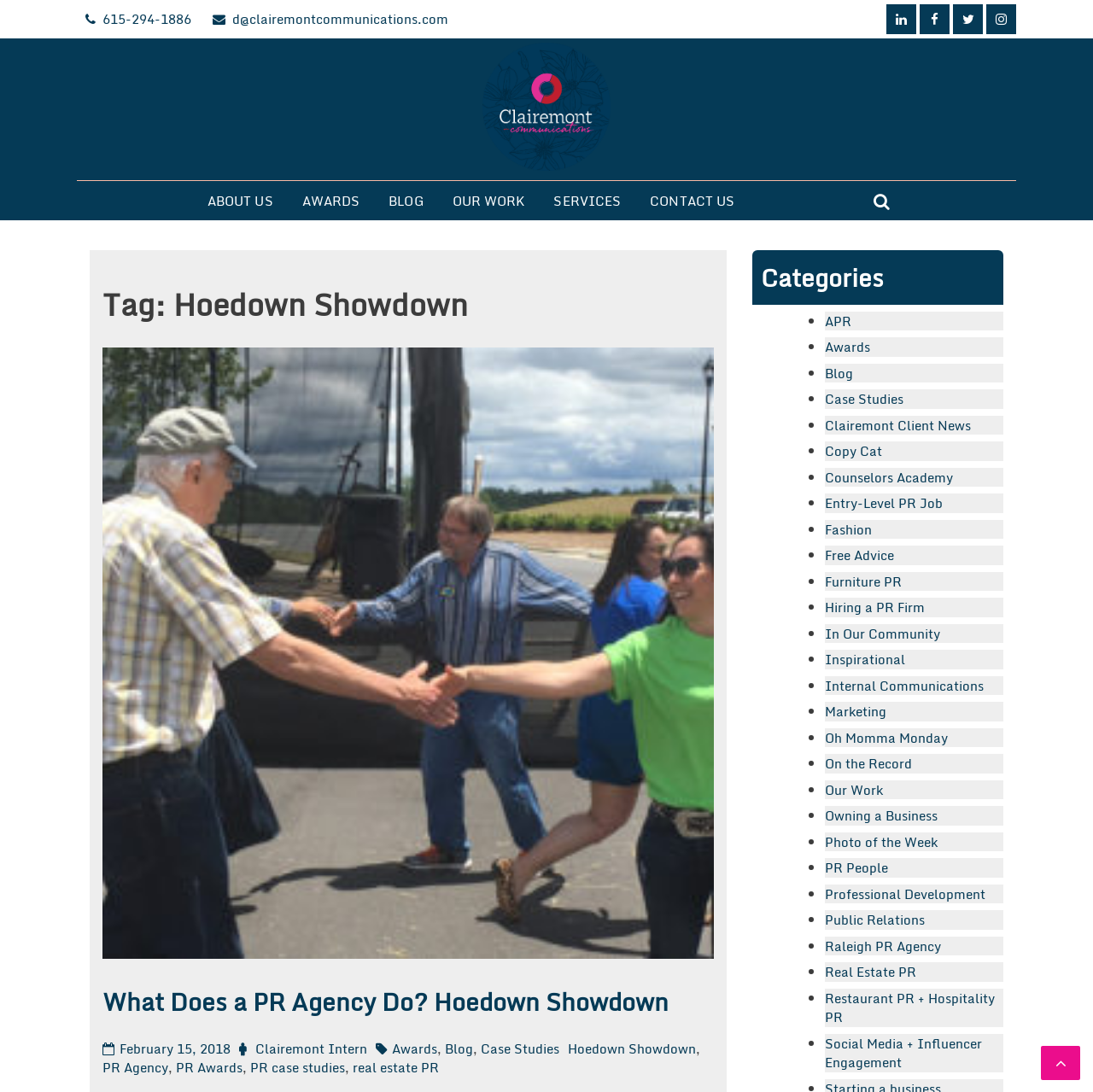What is the category of the blog post 'What Does a PR Agency Do? Hoedown Showdown'?
Please analyze the image and answer the question with as much detail as possible.

I looked at the heading elements on the webpage and found the blog post 'What Does a PR Agency Do? Hoedown Showdown', and then I checked the categories listed below it, which included 'Hoedown Showdown'.